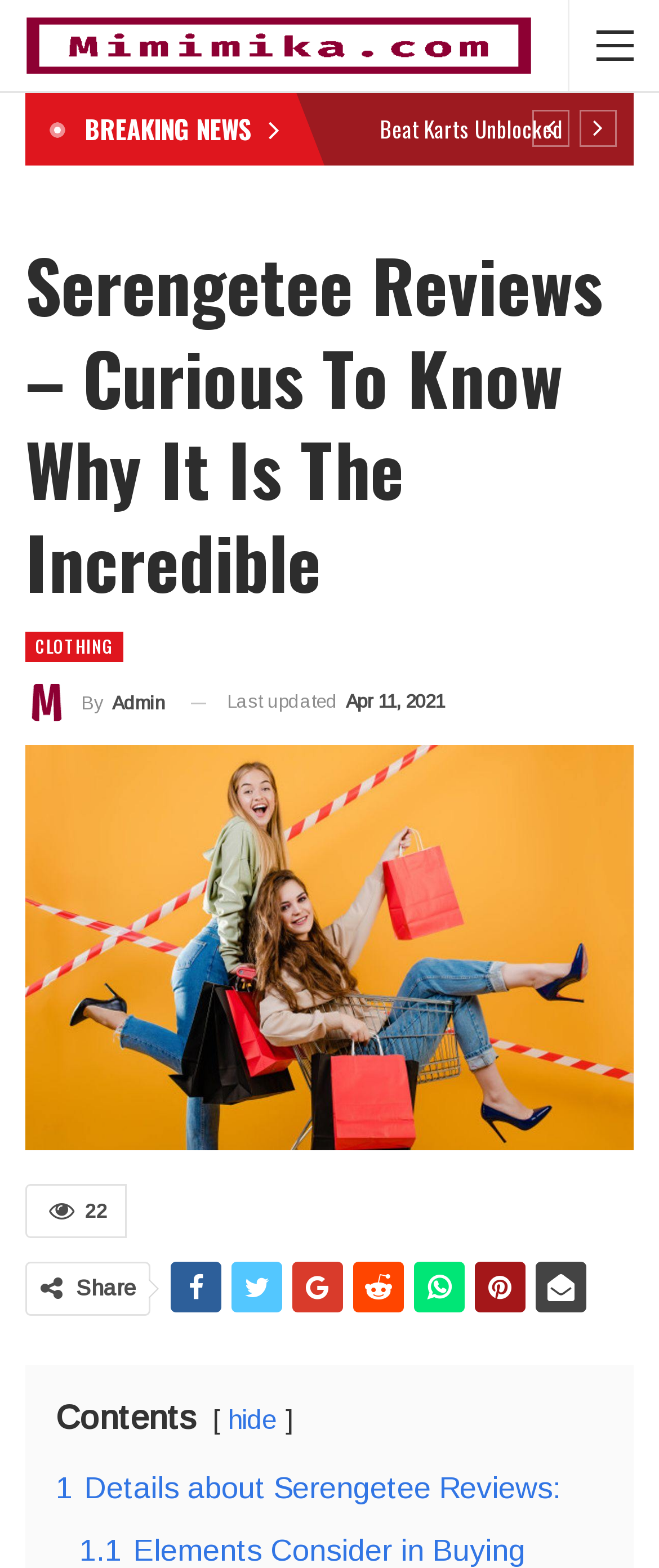What is the category of the article? Please answer the question using a single word or phrase based on the image.

CLOTHING